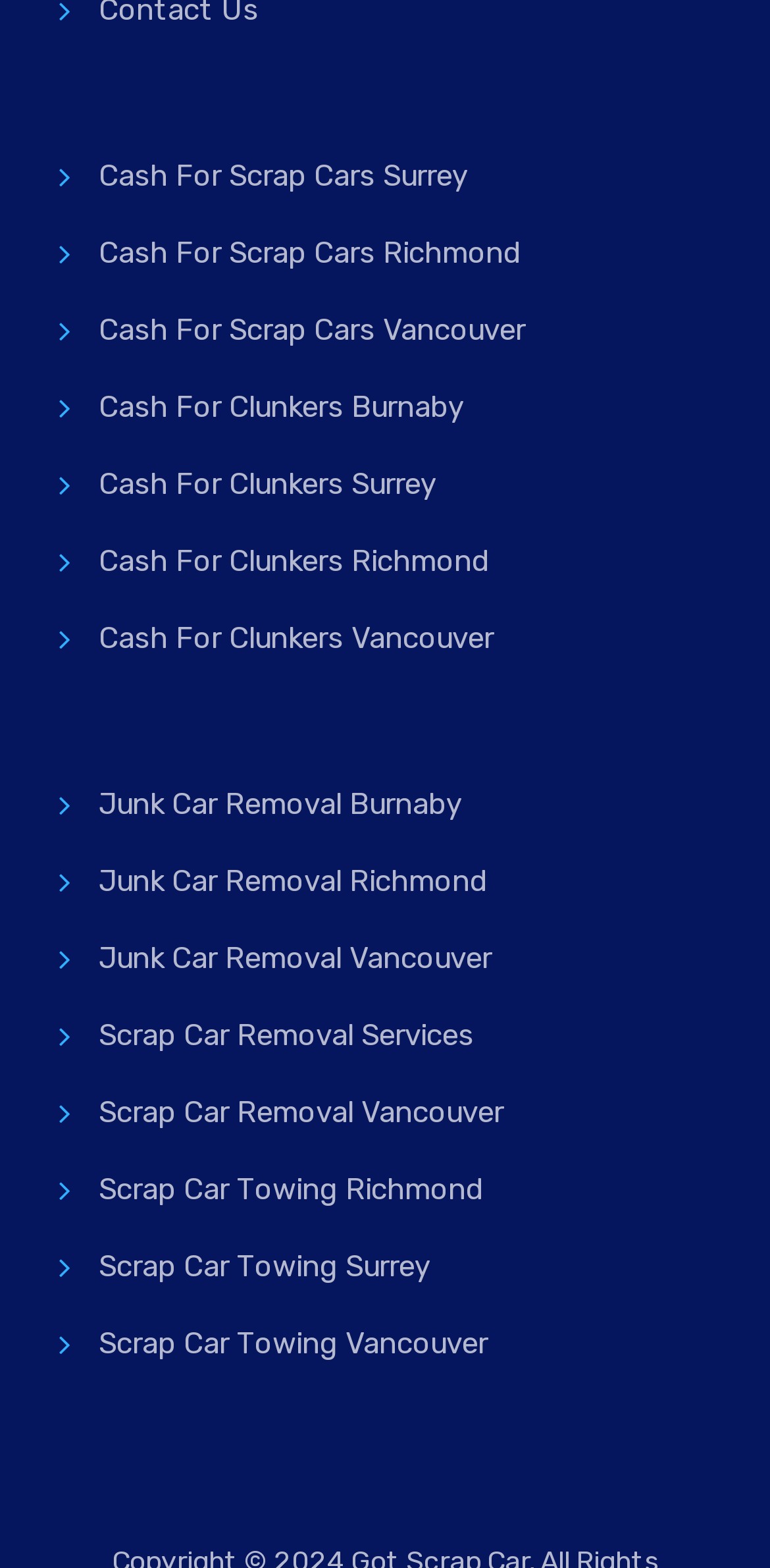Please specify the bounding box coordinates for the clickable region that will help you carry out the instruction: "Click Cash For Scrap Cars Surrey".

[0.077, 0.097, 0.608, 0.127]